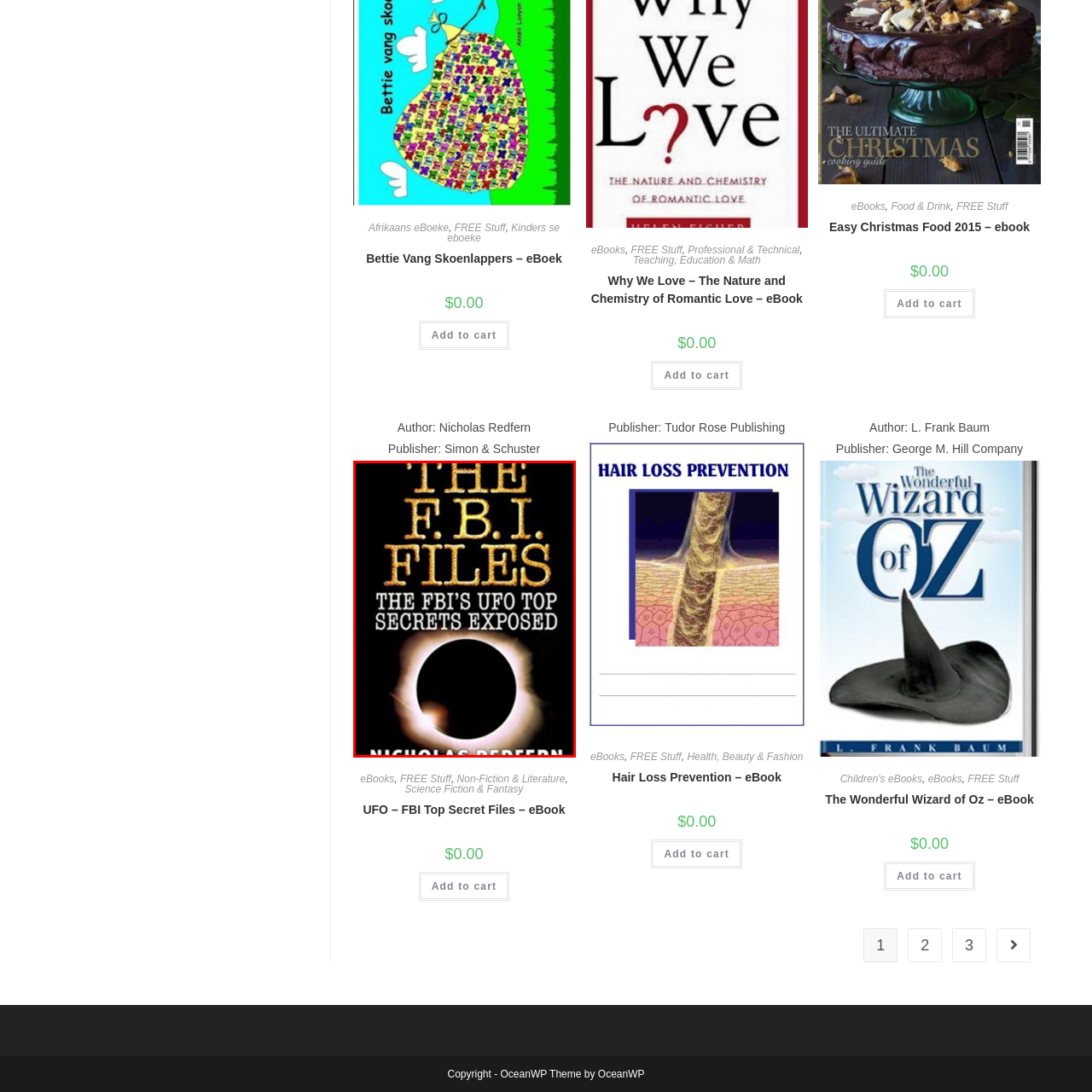What is the author's name?
Inspect the image area bounded by the red box and answer the question with a single word or a short phrase.

Nicholas Redfern